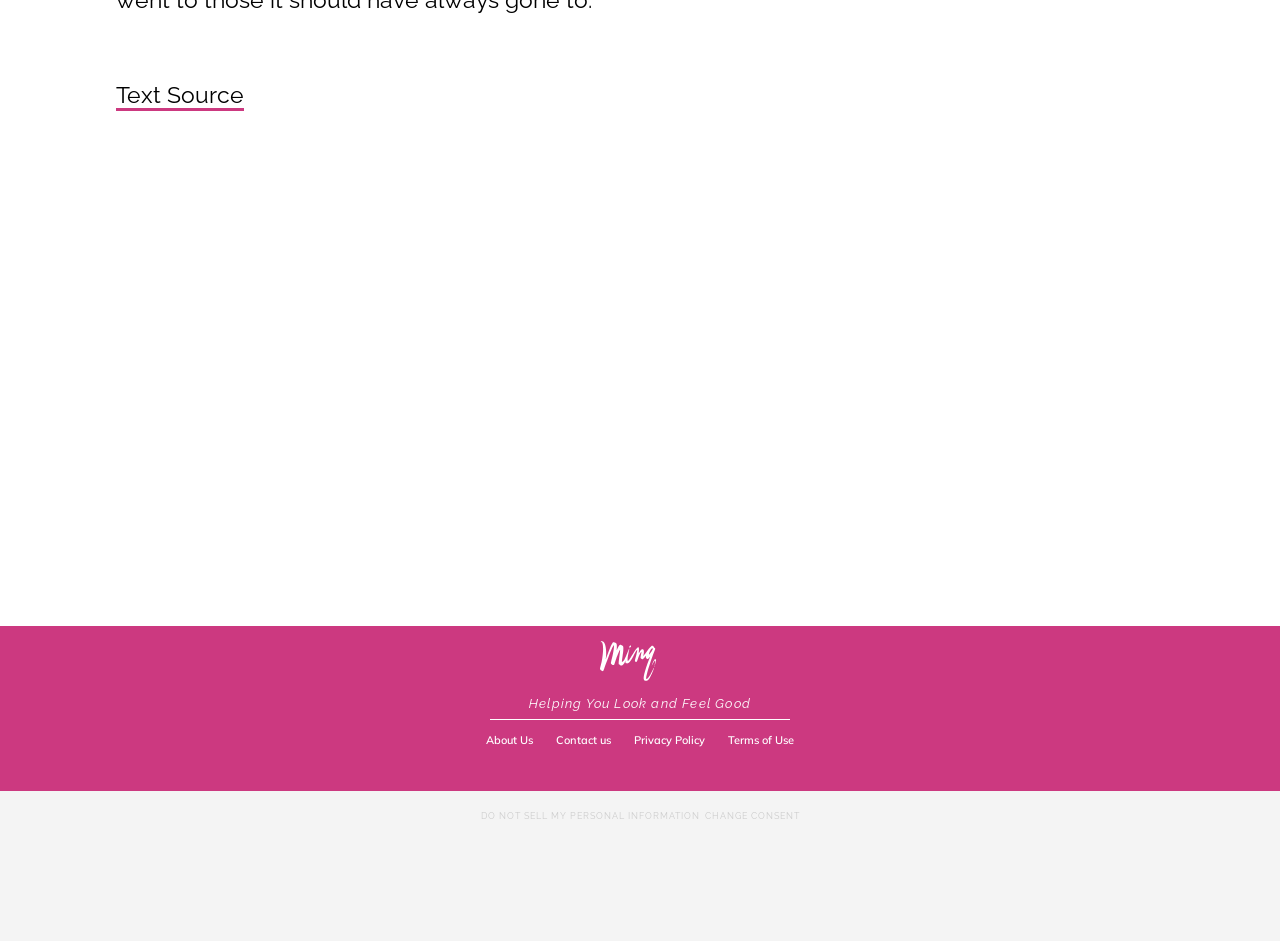What is the theme of the webpage?
Look at the image and answer the question with a single word or phrase.

Health and wellness